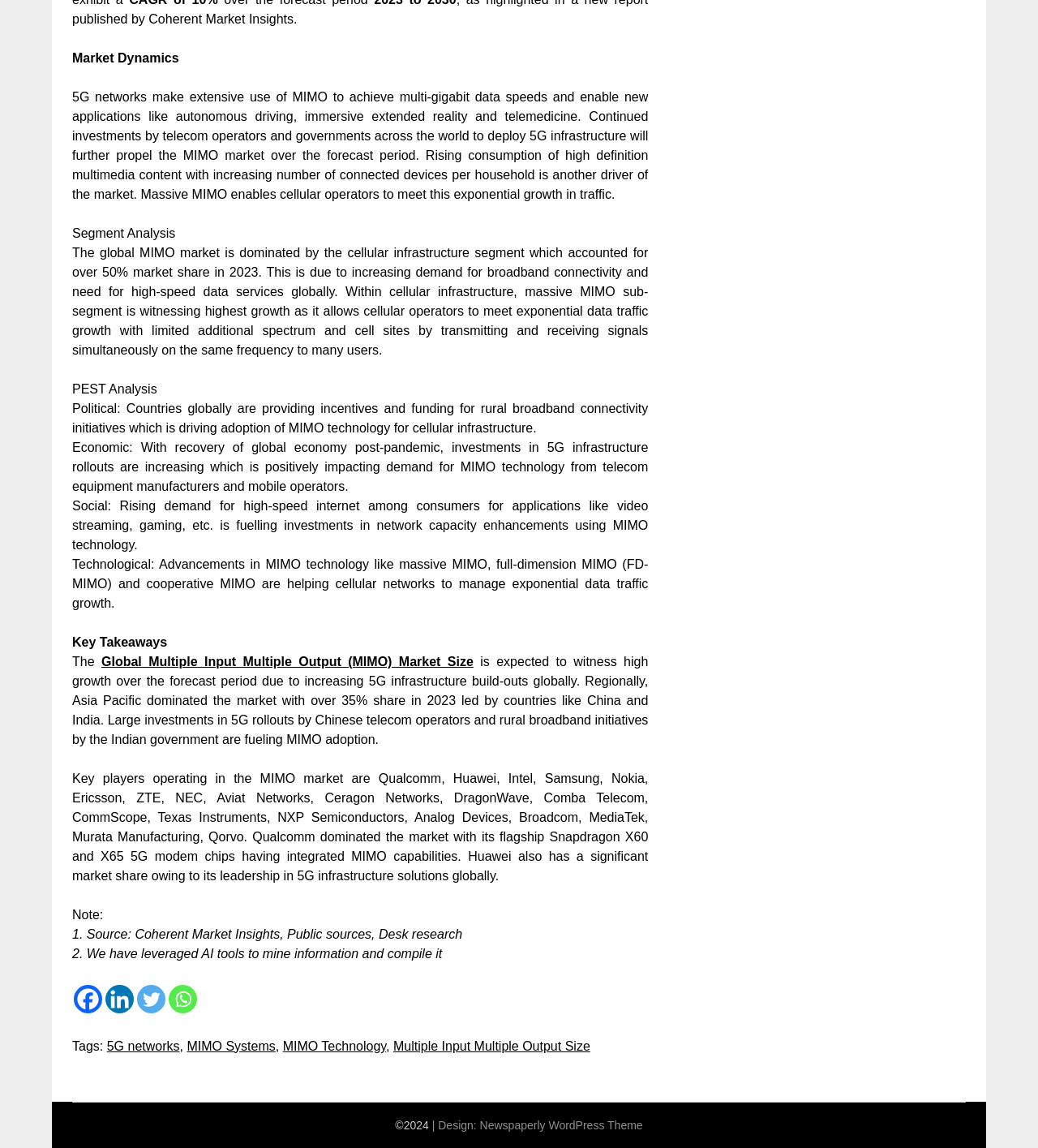What is the dominant segment in the MIMO market?
Give a comprehensive and detailed explanation for the question.

According to the webpage, the global MIMO market is dominated by the cellular infrastructure segment, which accounted for over 50% market share in 2023. This is due to increasing demand for broadband connectivity and need for high-speed data services globally.